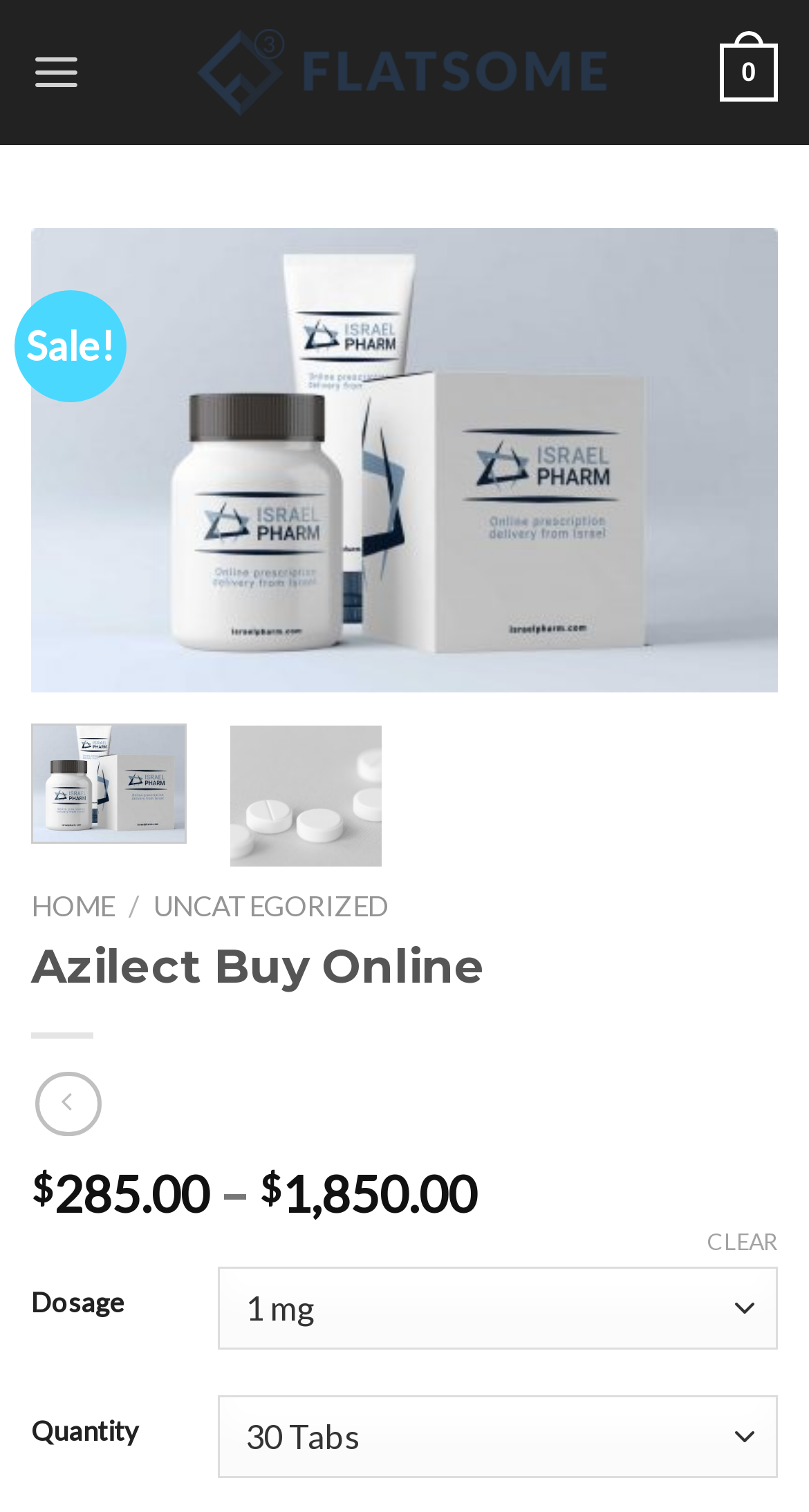Given the element description, predict the bounding box coordinates in the format (top-left x, top-left y, bottom-right x, bottom-right y), using floating point numbers between 0 and 1: aria-label="Previous"

[0.075, 0.274, 0.168, 0.335]